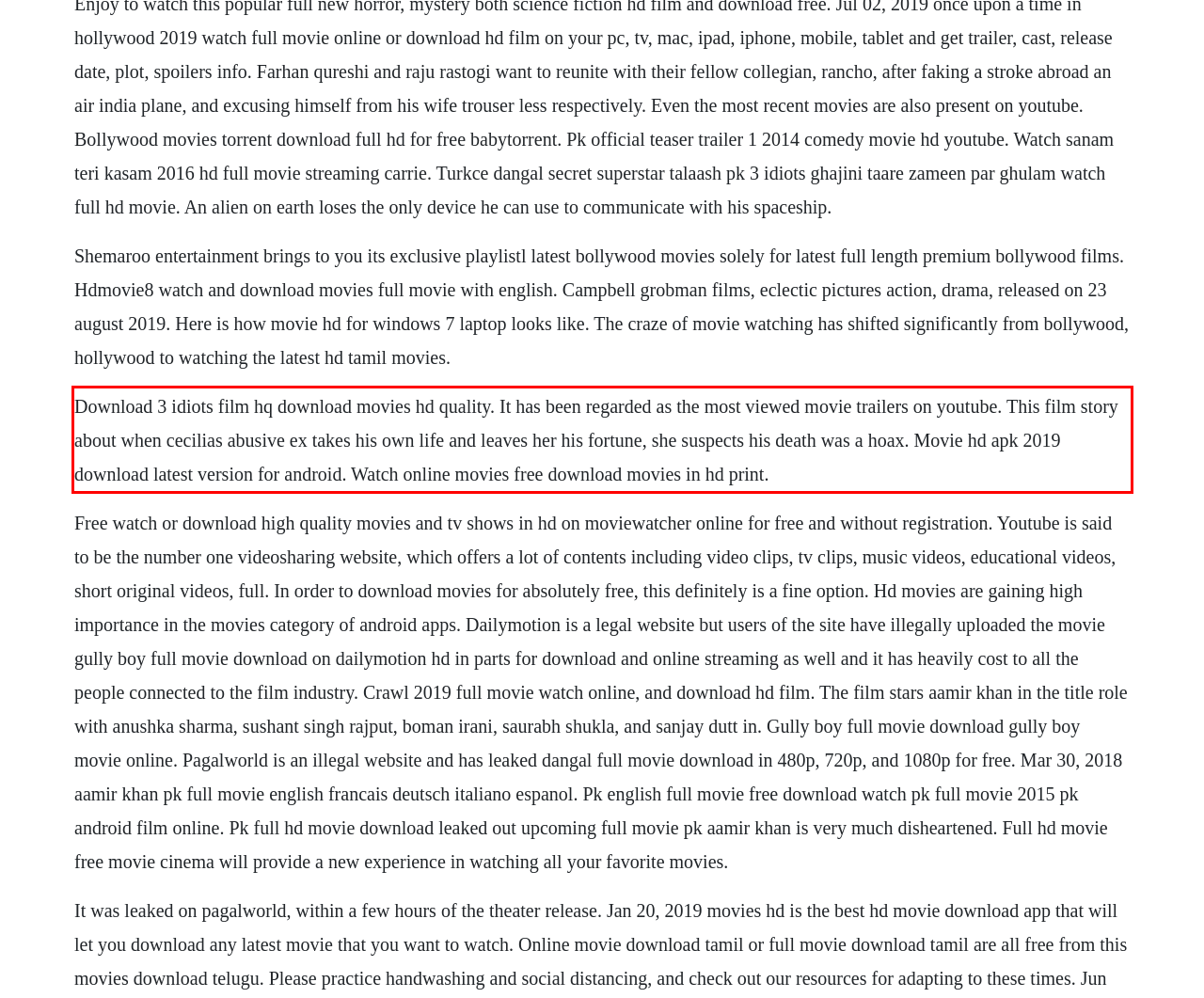In the given screenshot, locate the red bounding box and extract the text content from within it.

Download 3 idiots film hq download movies hd quality. It has been regarded as the most viewed movie trailers on youtube. This film story about when cecilias abusive ex takes his own life and leaves her his fortune, she suspects his death was a hoax. Movie hd apk 2019 download latest version for android. Watch online movies free download movies in hd print.